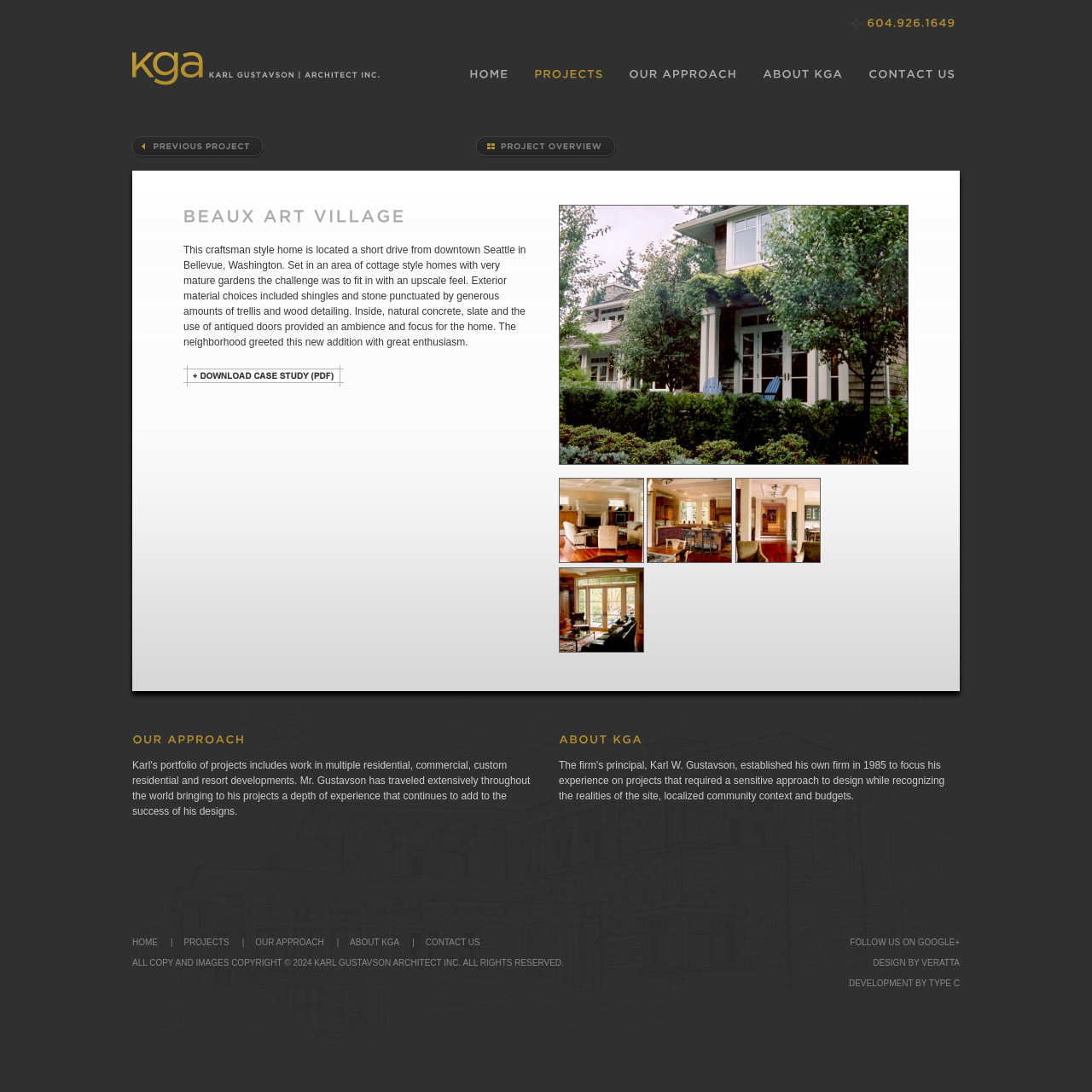Determine the bounding box coordinates of the area to click in order to meet this instruction: "Learn about the 'OUR APPROACH'".

[0.564, 0.052, 0.687, 0.084]